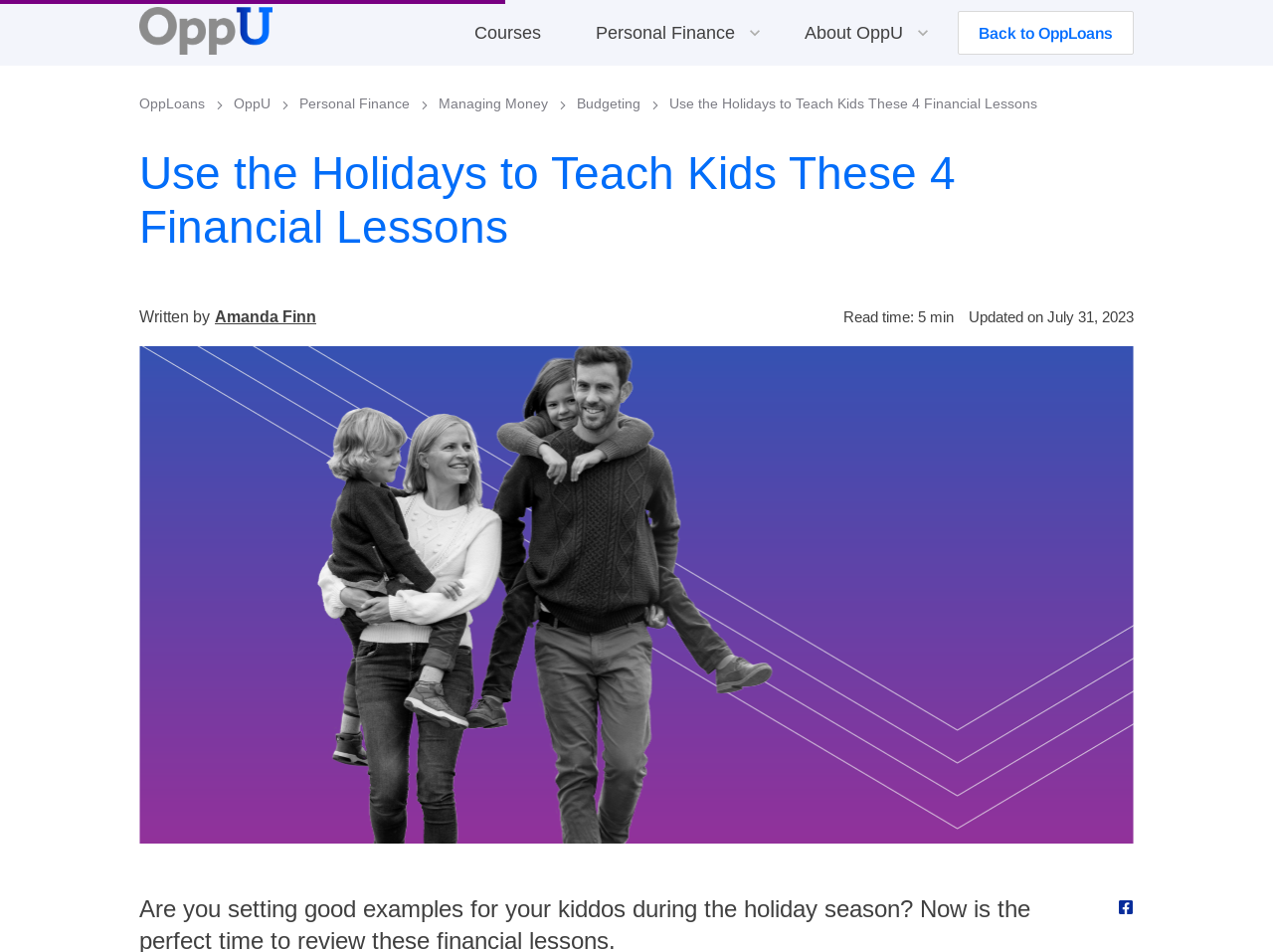Please determine the heading text of this webpage.

Use the Holidays to Teach Kids These 4 Financial Lessons 